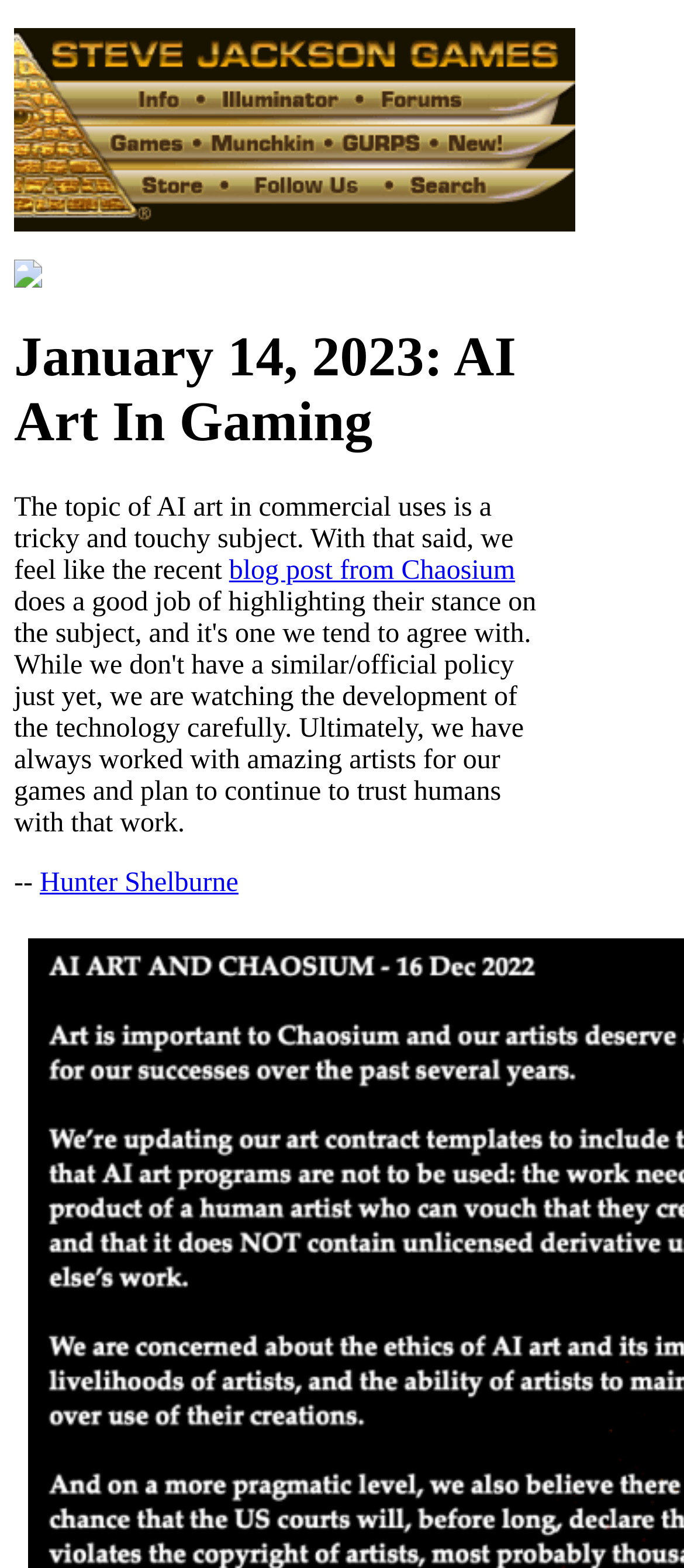Refer to the image and offer a detailed explanation in response to the question: How many images are present at the top of the webpage?

I found two image elements at the top of the webpage, one with the description 'Steve Jackson Games – Site Navigation' and another with no description, which indicates there are two images present at the top of the webpage.